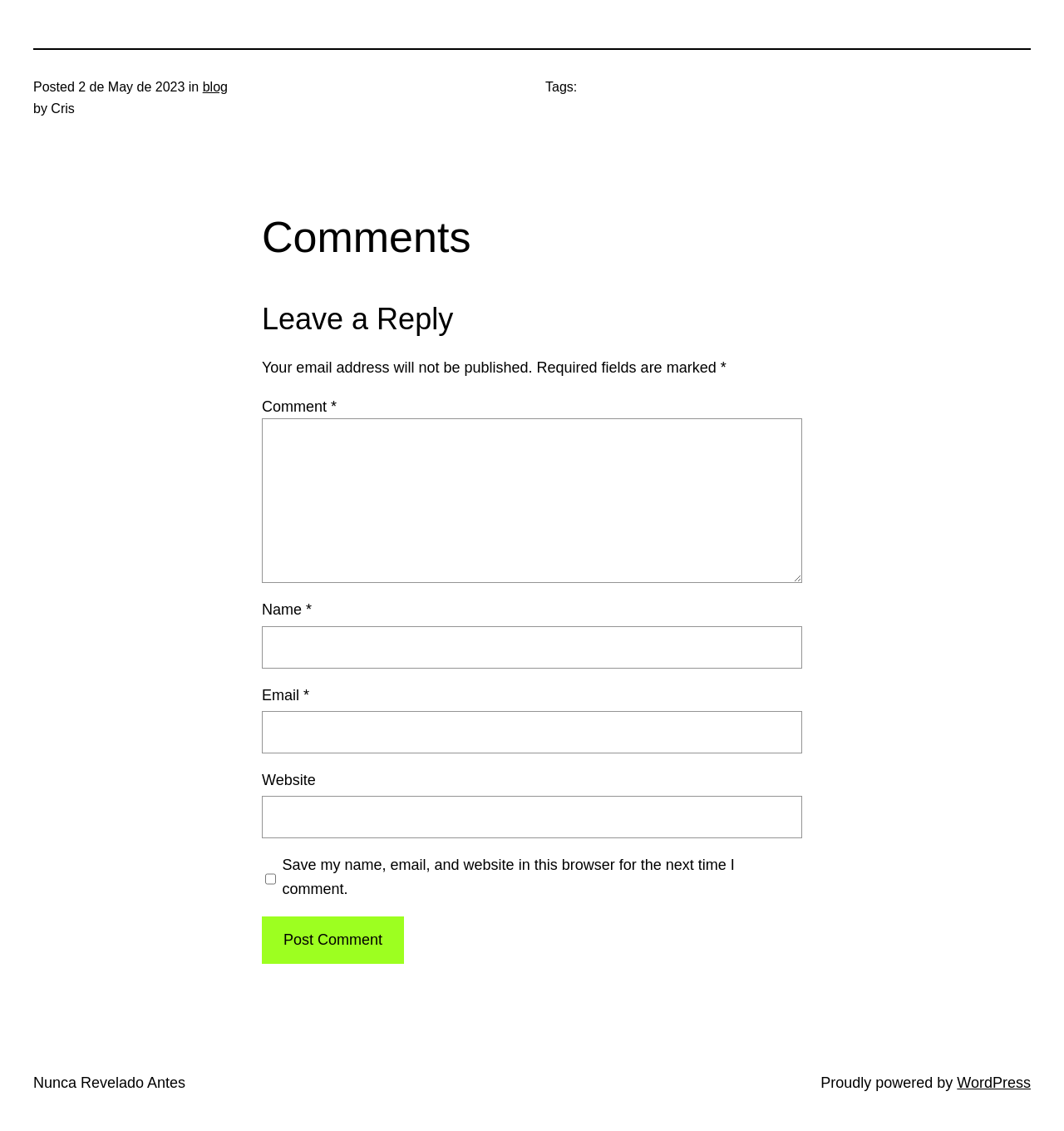Specify the bounding box coordinates of the area to click in order to follow the given instruction: "Read the article 'Nunca Revelado Antes'."

[0.031, 0.95, 0.174, 0.964]